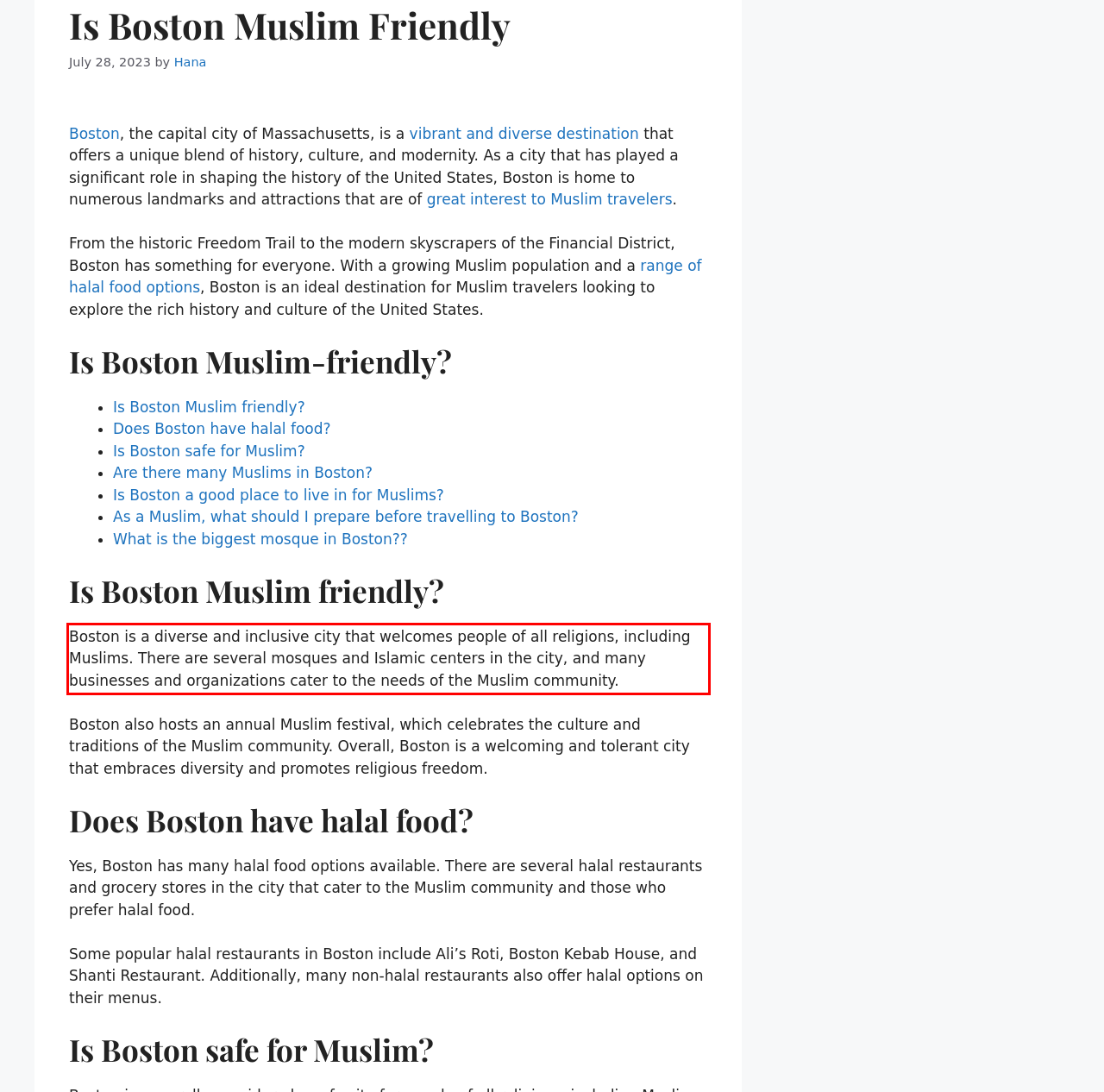Locate the red bounding box in the provided webpage screenshot and use OCR to determine the text content inside it.

Boston is a diverse and inclusive city that welcomes people of all religions, including Muslims. There are several mosques and Islamic centers in the city, and many businesses and organizations cater to the needs of the Muslim community.